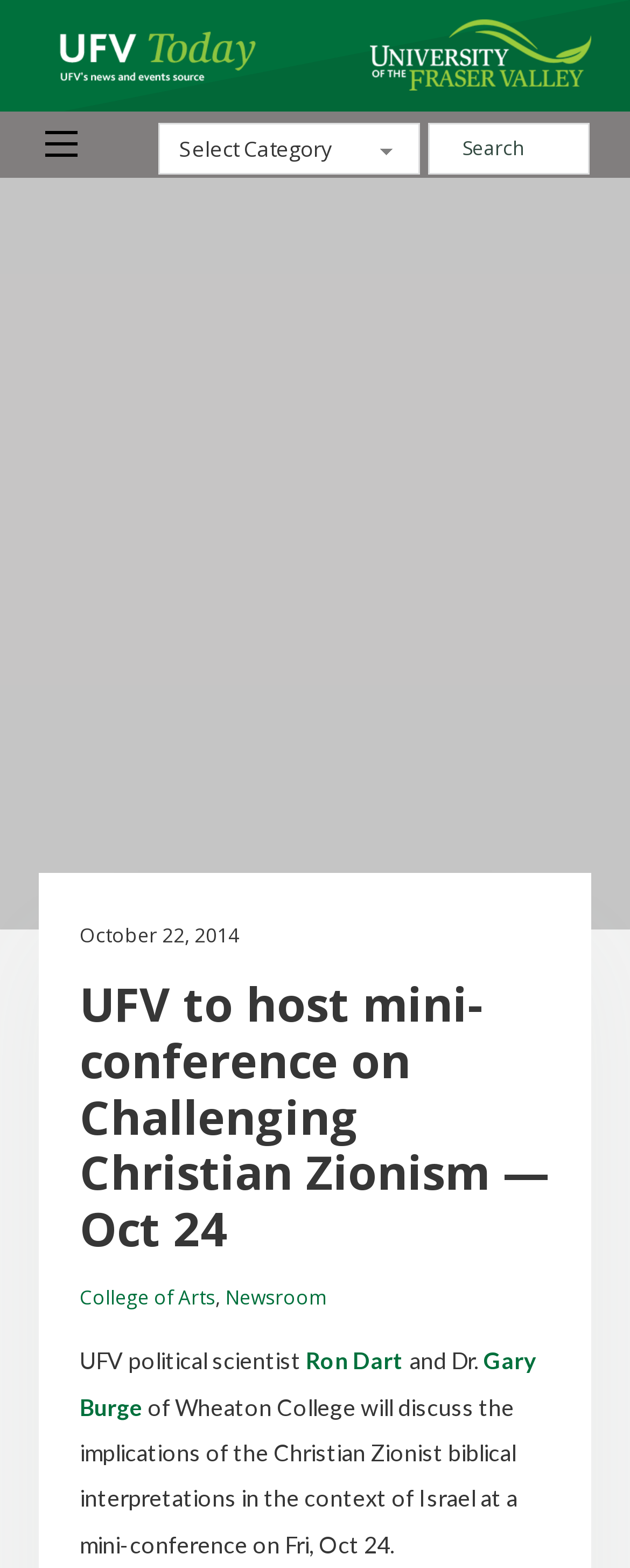Write an exhaustive caption that covers the webpage's main aspects.

The webpage appears to be an event announcement page from the University of the Fraser Valley (UFV). At the top, there is a large image spanning the entire width of the page. Below the image, there are two links, "UFV Today" and "University of the Fraser Valley", positioned side by side. 

To the right of these links, there is a button labeled "Mobile menu" and a combobox labeled "Categories". Further to the right, there is a search bar with a placeholder text "Search...". 

Below the top section, there is a main content area. On the left side, there is a time indicator showing the date "October 22, 2014". Above the time indicator, there is a heading that reads "UFV to host mini-conference on Challenging Christian Zionism — Oct 24". 

Below the heading, there are two links, "College of Arts" and "Newsroom", positioned side by side. The main content of the page is a paragraph of text that describes an upcoming mini-conference. The text starts with "UFV political scientist" and mentions Ron Dart and Dr. Gary Burge of Wheaton College, who will discuss the implications of Christian Zionist biblical interpretations in the context of Israel at the mini-conference on Friday, October 24.